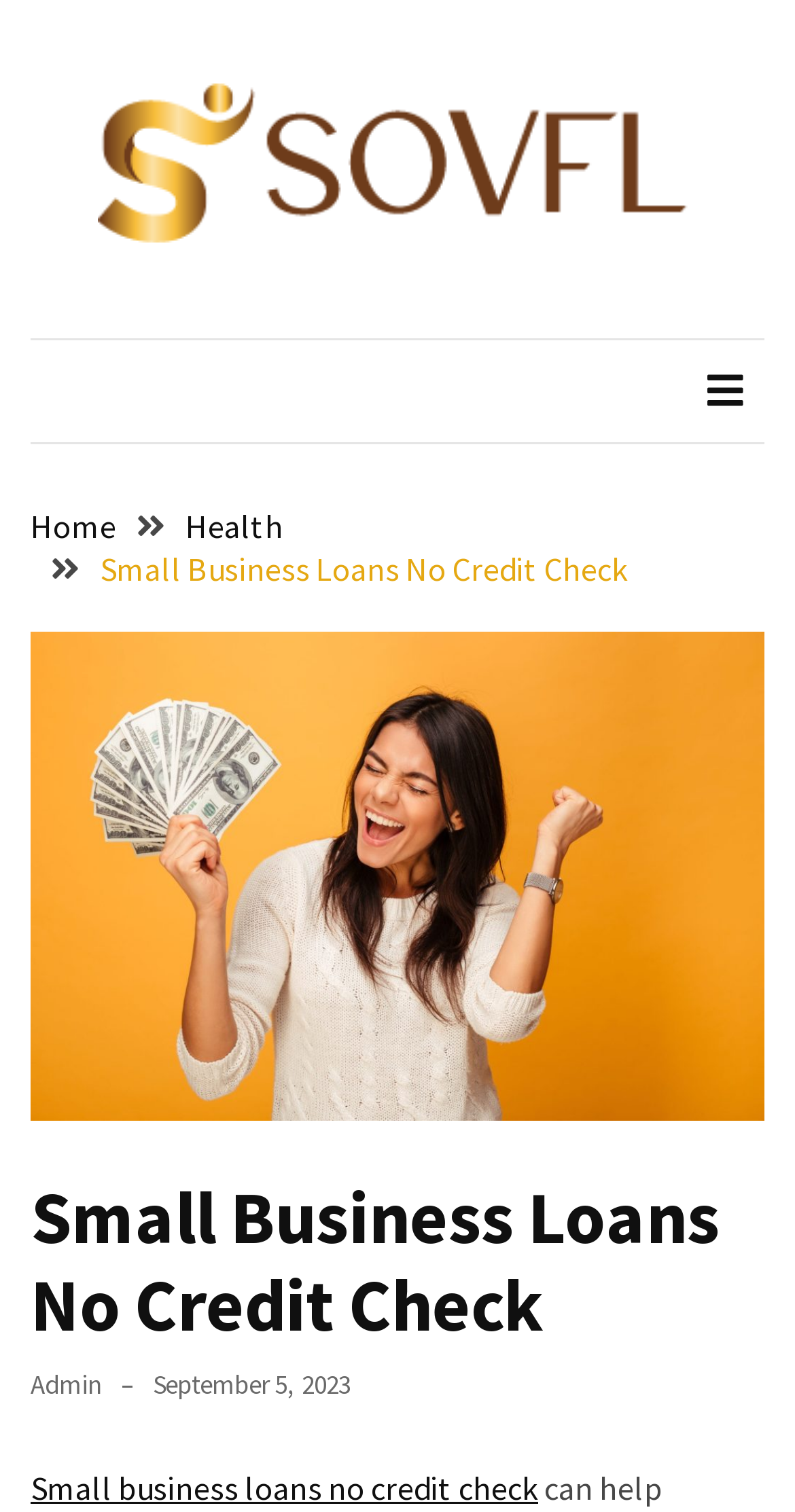Identify and provide the bounding box for the element described by: "September 5, 2023September 6, 2023".

[0.192, 0.904, 0.441, 0.927]